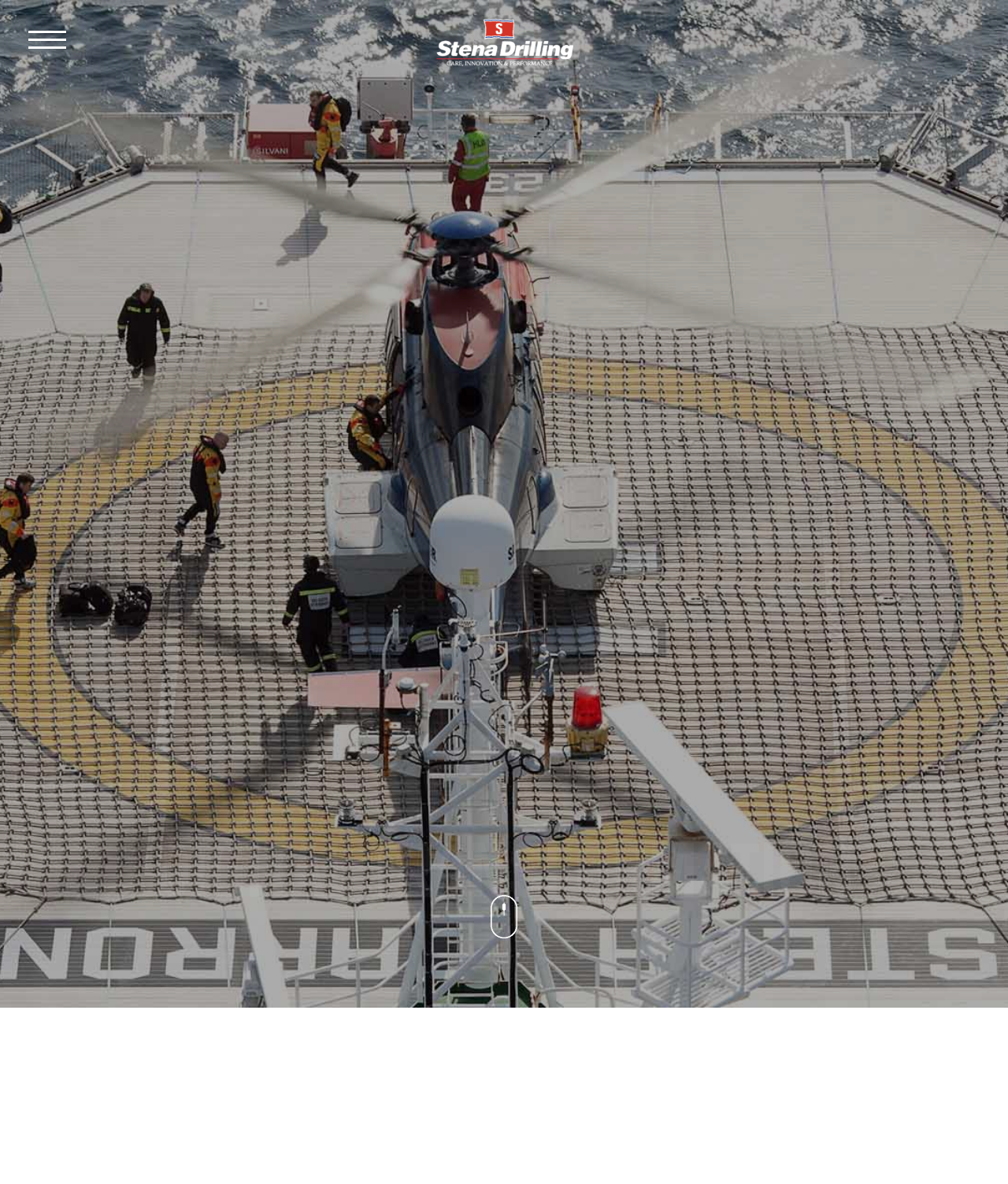Locate the bounding box of the UI element with the following description: "alt="scrolldown icon" title="scrolldown-1"".

[0.48, 0.766, 0.52, 0.782]